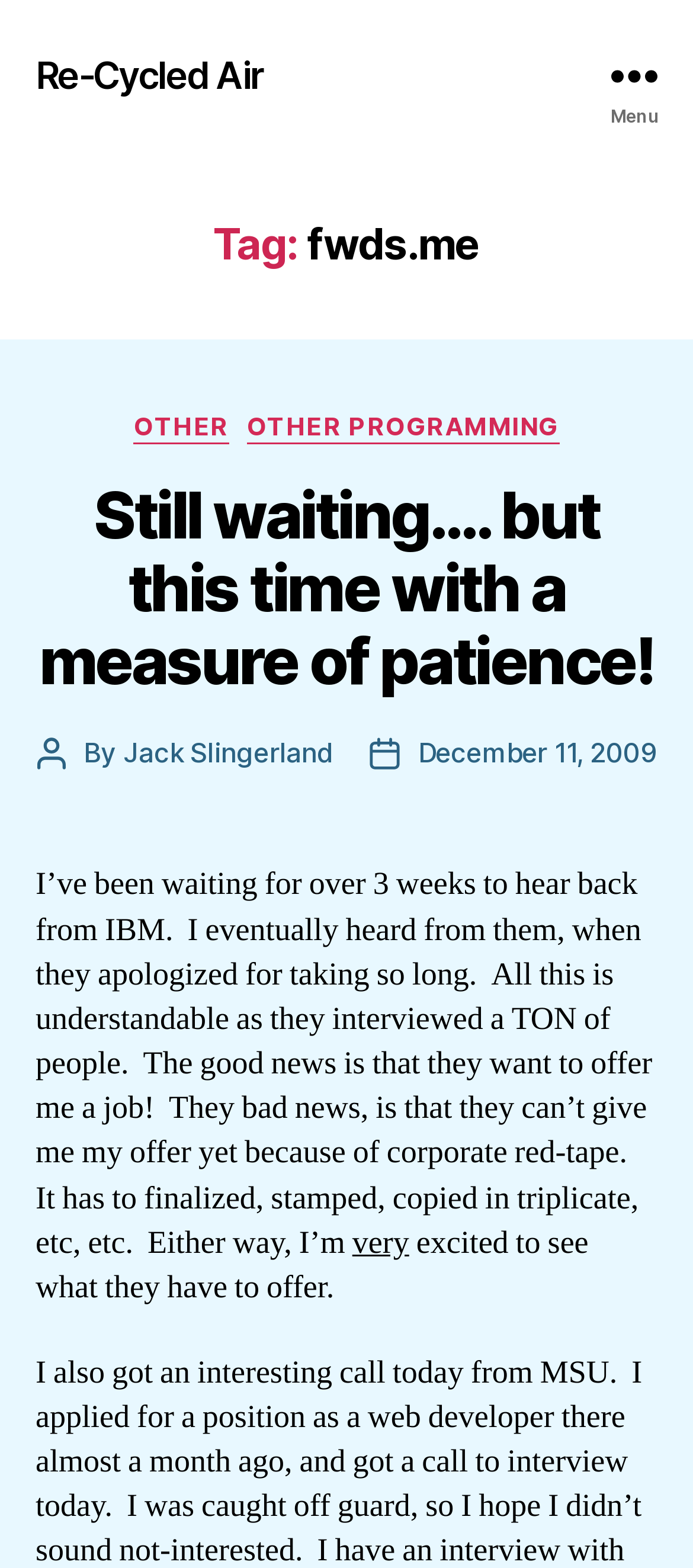Provide a comprehensive caption for the webpage.

The webpage is about a personal blog post titled "Re-Cycled Air" on the website fwds.me. At the top left, there is a link with the same title as the webpage. On the top right, there is a button labeled "Menu". 

Below the menu button, there is a header section that spans the entire width of the page. Within this section, there is a heading that reads "Tag: fwds.me" on the left side. 

Further down, there is another section that contains several links and text elements. On the left side, there are links labeled "OTHER" and "OTHER PROGRAMMING", with a heading above them that reads "Categories". 

Below the categories section, there is a prominent heading that reads "Still waiting…. but this time with a measure of patience!". This heading is followed by a link with the same text. 

The main content of the blog post starts below this heading. The post is written in a conversational tone and discusses the author's experience waiting to hear back from IBM about a job offer. The text is divided into several paragraphs, with the author expressing their excitement about the potential job offer. 

On the right side of the main content, there is a section that displays the post author's name, "Jack Slingerland", and the post date, "December 11, 2009".